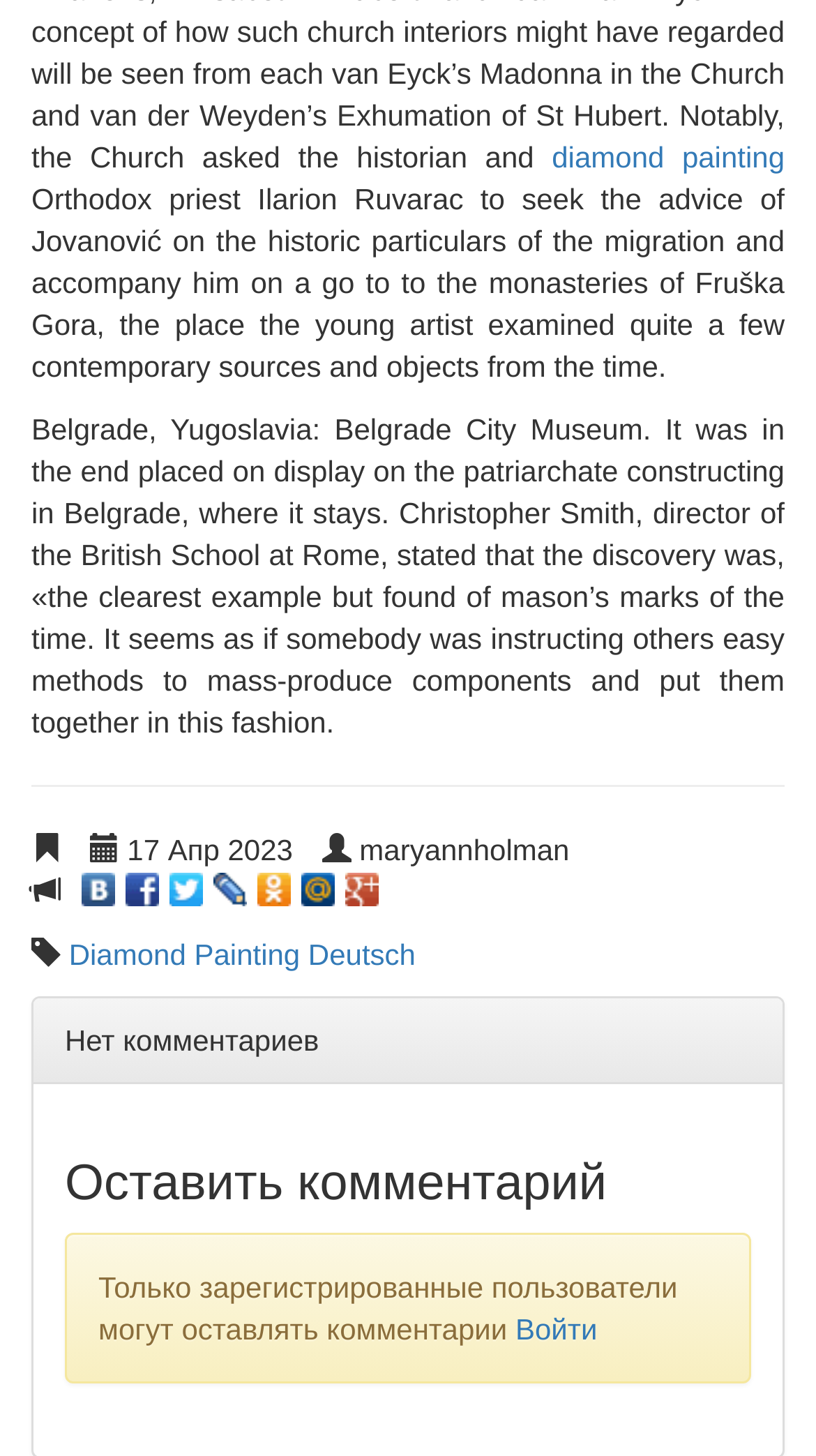Please provide the bounding box coordinate of the region that matches the element description: diamond painting. Coordinates should be in the format (top-left x, top-left y, bottom-right x, bottom-right y) and all values should be between 0 and 1.

[0.676, 0.096, 0.962, 0.119]